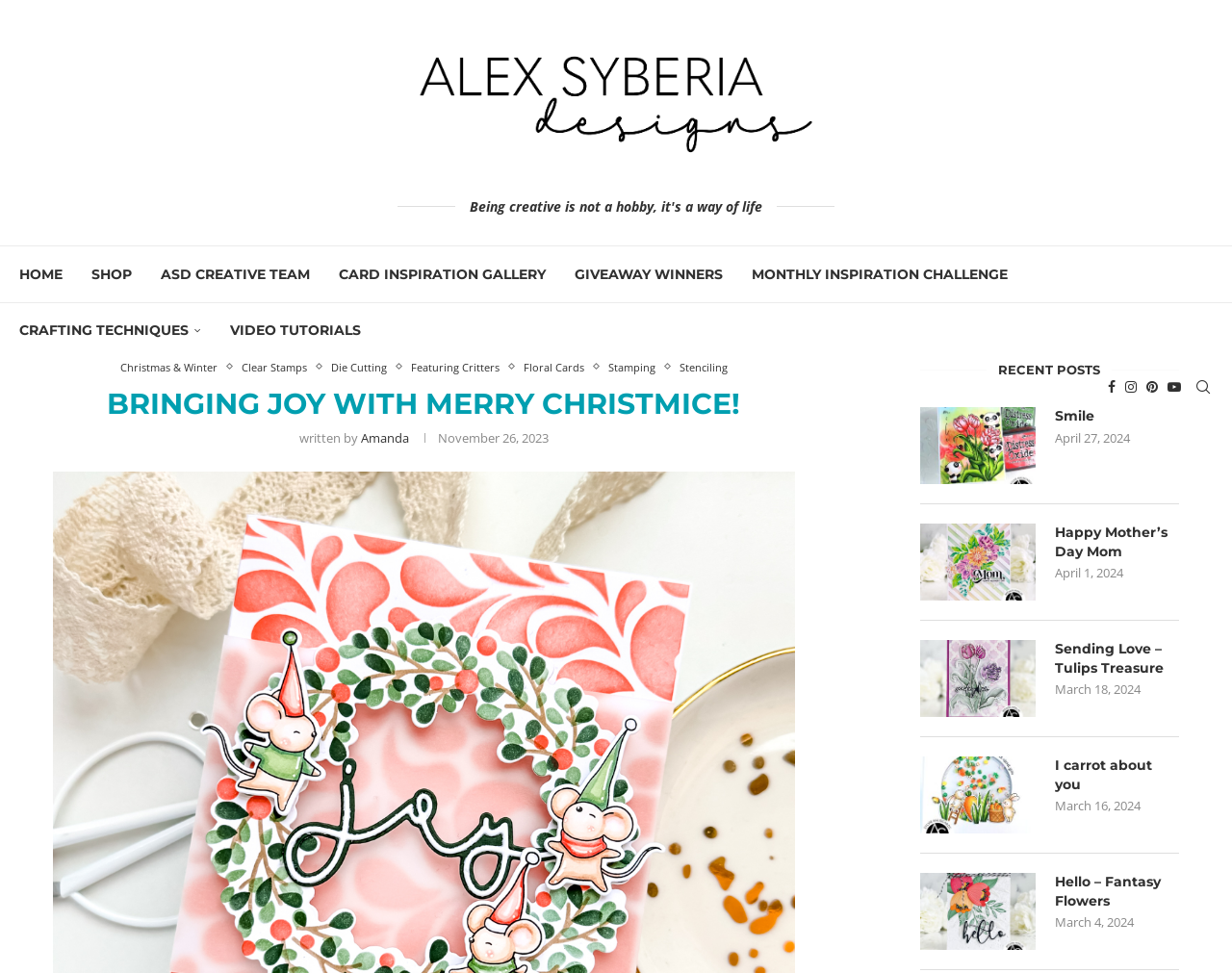Identify and provide the main heading of the webpage.

BRINGING JOY WITH MERRY CHRISTMICE!